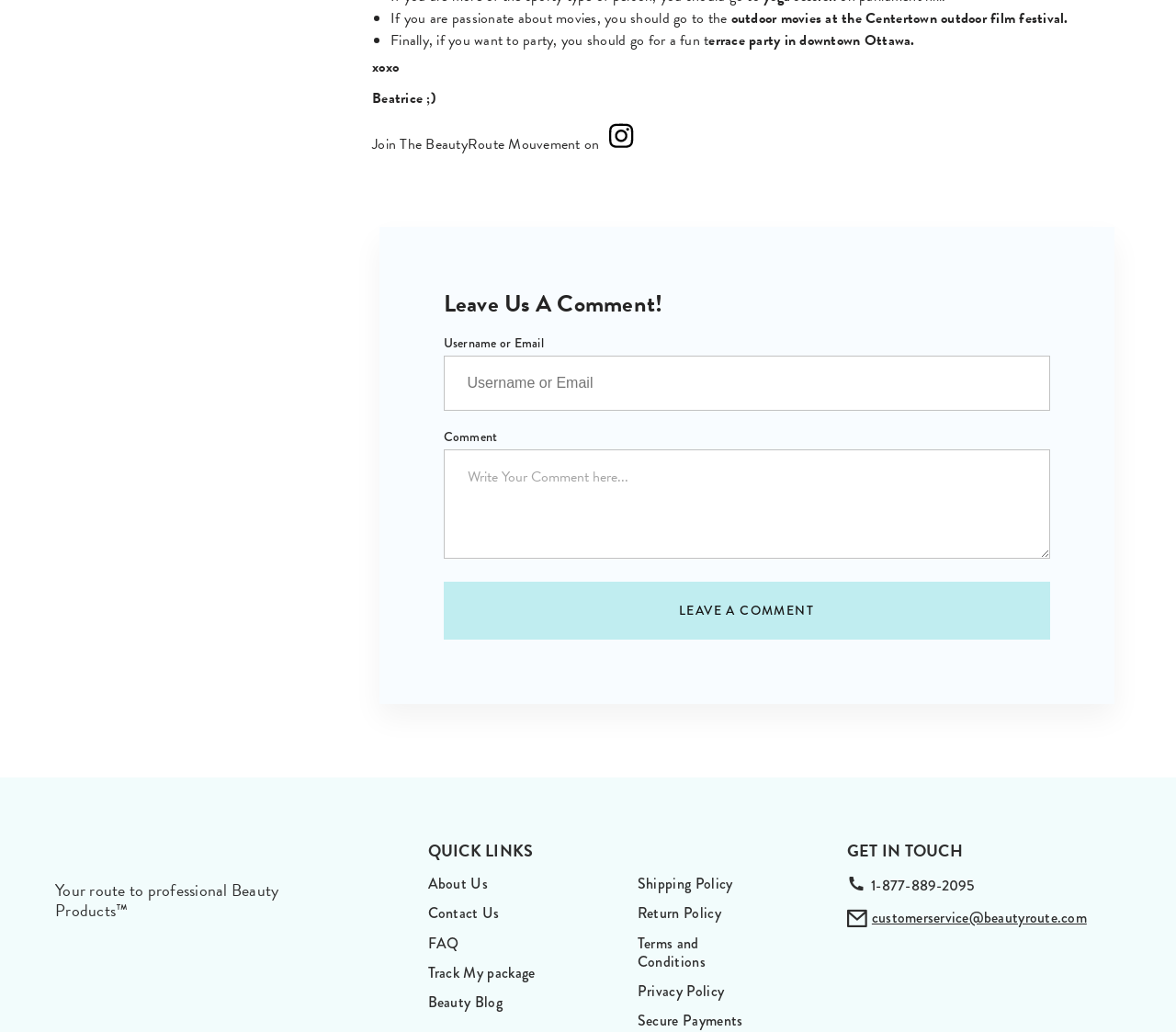Examine the image carefully and respond to the question with a detailed answer: 
What is the phone number to contact the company?

The webpage has a section titled 'GET IN TOUCH' with a phone number ' phone 1-877-889-2095', which is the phone number to contact the company.